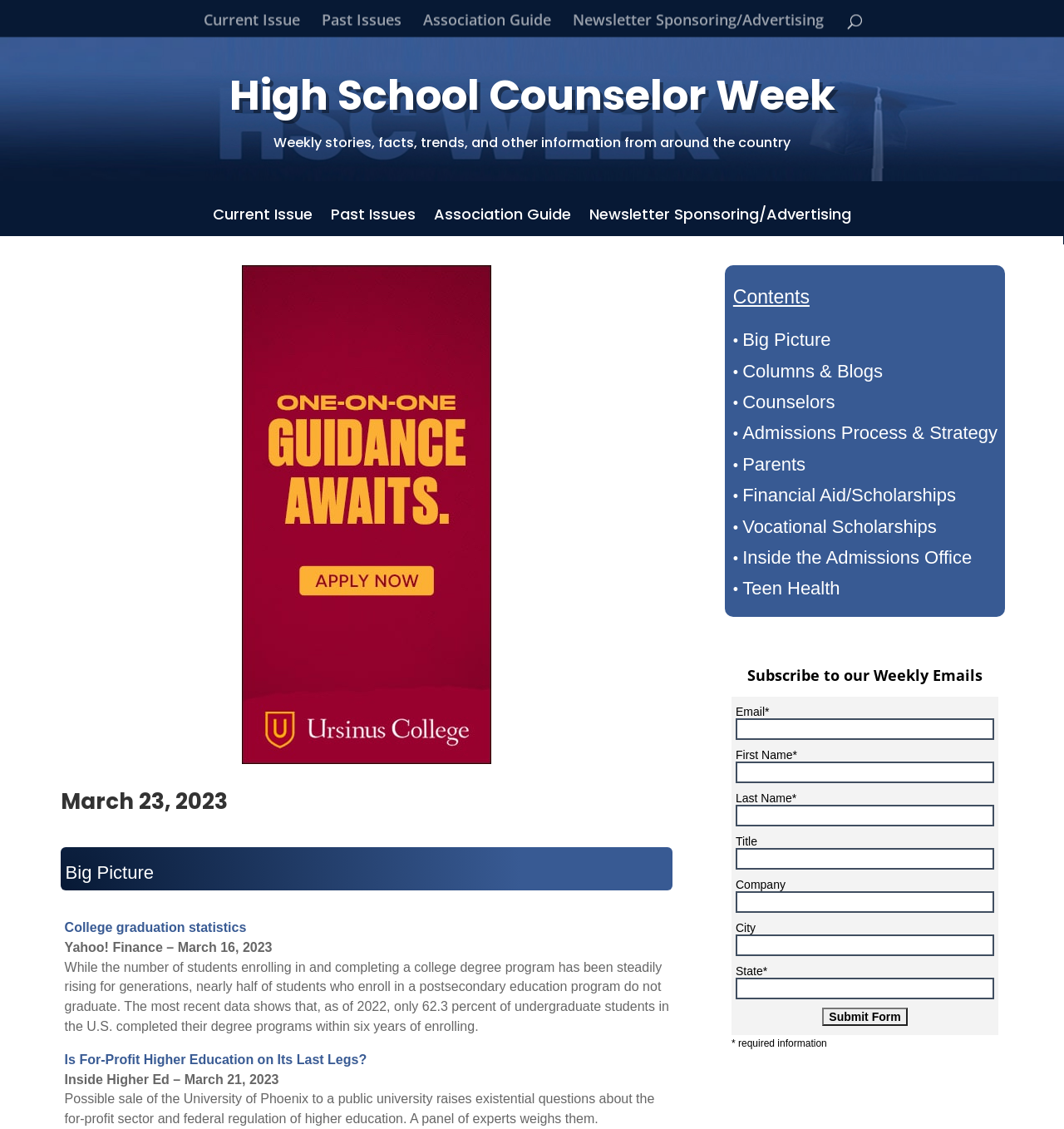Can you find the bounding box coordinates of the area I should click to execute the following instruction: "Visit the blog"?

None